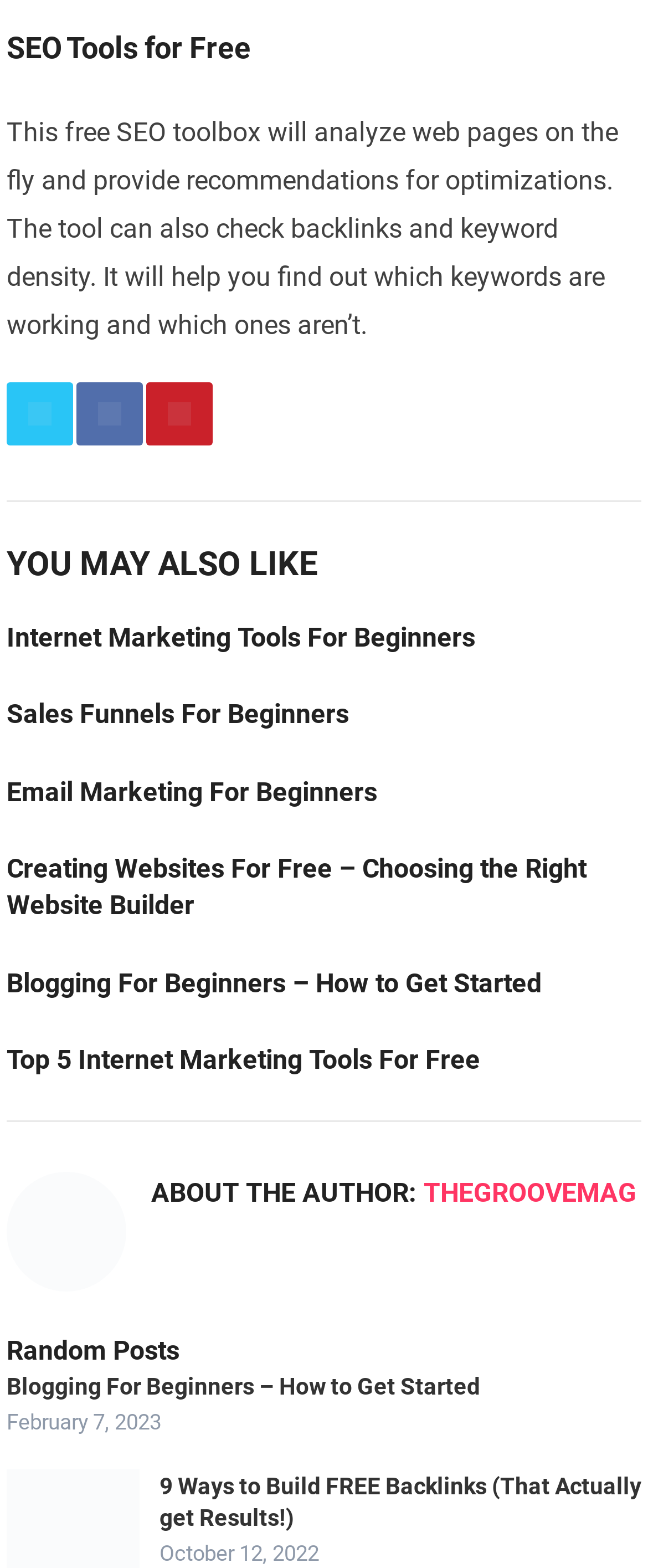Please provide the bounding box coordinates for the element that needs to be clicked to perform the following instruction: "Visit the author's page". The coordinates should be given as four float numbers between 0 and 1, i.e., [left, top, right, bottom].

[0.654, 0.75, 0.982, 0.77]